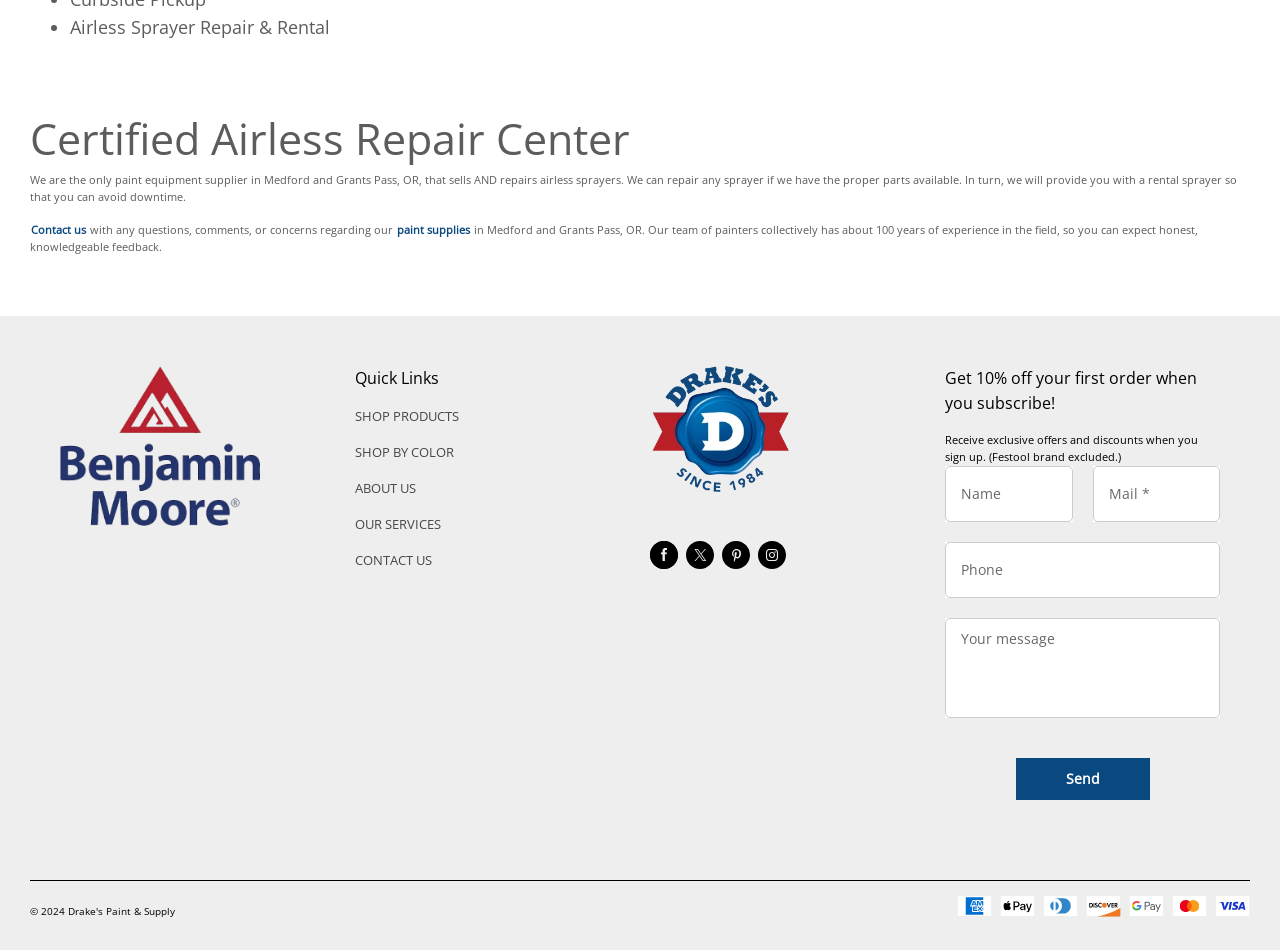Answer in one word or a short phrase: 
What is the name of the certified airless repair center?

Drake's Paint & Supply